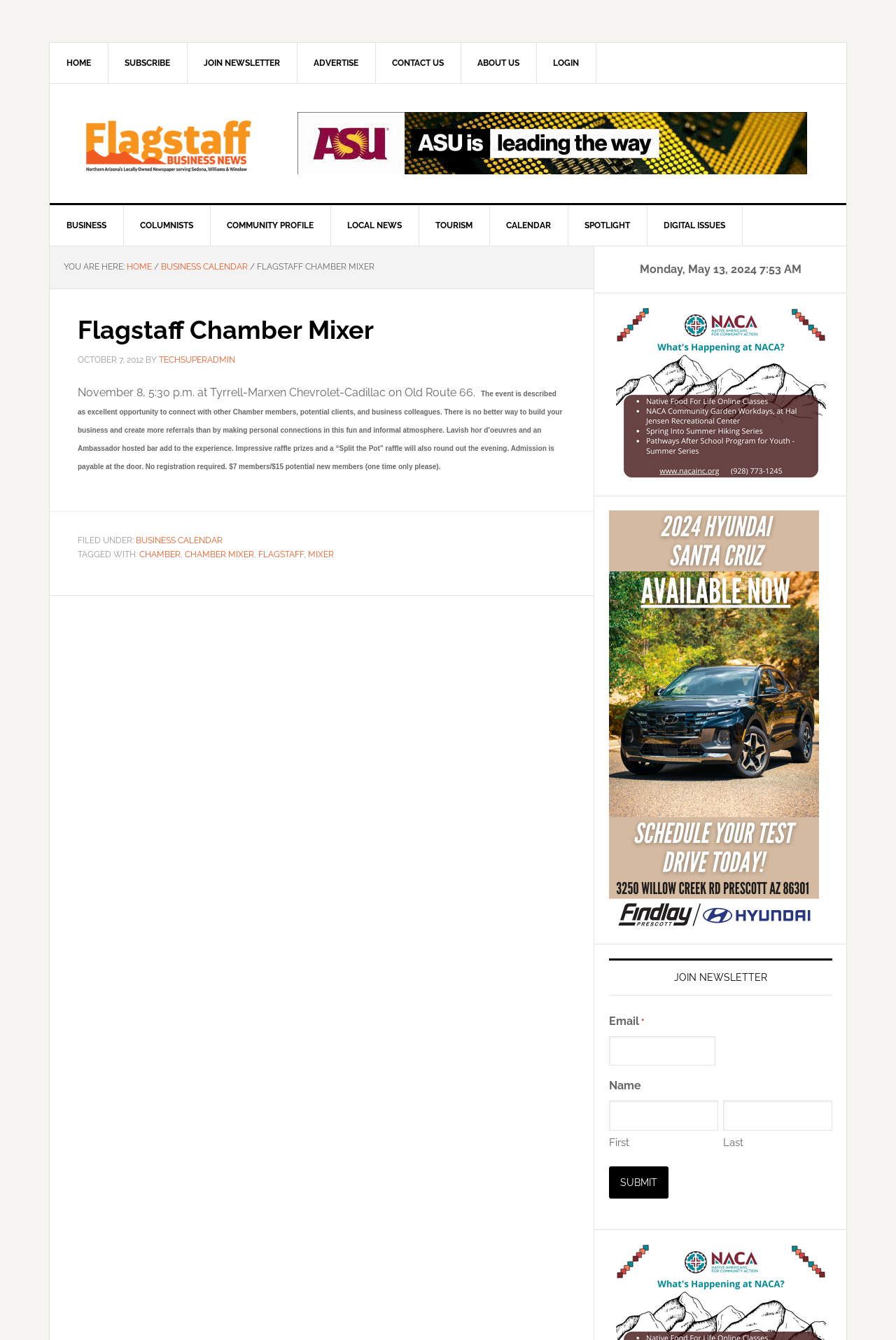Describe all the key features and sections of the webpage thoroughly.

The webpage is about the Flagstaff Chamber Mixer event, which is described as an excellent opportunity to connect with other Chamber members, potential clients, and business colleagues. The event will take place on November 8 at 5:30 p.m. at Tyrrell-Marxen Chevrolet-Cadillac on Old Route 66.

At the top of the page, there are several navigation links, including "HOME", "SUBSCRIBE", "JOIN NEWSLETTER", "ADVERTISE", "CONTACT US", and "ABOUT US". Below these links, there is a large banner with an image and a title "FLAGSTAFF BUSINESS NEWS".

The main content of the page is divided into two sections. On the left side, there is a navigation menu with links to different categories, such as "BUSINESS", "COLUMNISTS", "COMMUNITY PROFILE", and "LOCAL NEWS". Below this menu, there is a breadcrumb trail showing the current location of the page, which is "HOME > BUSINESS CALENDAR > FLAGSTAFF CHAMBER MIXER".

On the right side, there is a large article about the Flagstaff Chamber Mixer event. The article includes a heading, a time and date, and a description of the event. The description mentions that the event is an excellent opportunity to connect with other Chamber members, potential clients, and business colleagues, and that it will feature lavish hor d'oeuvres, an Ambassador-hosted bar, impressive raffle prizes, and a "Split the Pot" raffle.

Below the article, there is a footer section with links to related categories, such as "BUSINESS CALENDAR", and tags, such as "CHAMBER", "CHAMBER MIXER", and "FLAGSTAFF".

On the right side of the page, there is a primary sidebar with several links and images. There is a heading "Primary Sidebar" at the top of this section. Below this heading, there are several links and images, including a link to join the newsletter and a button to submit the newsletter subscription.

Overall, the webpage is well-organized and easy to navigate, with clear headings and concise descriptions of the event and related categories.